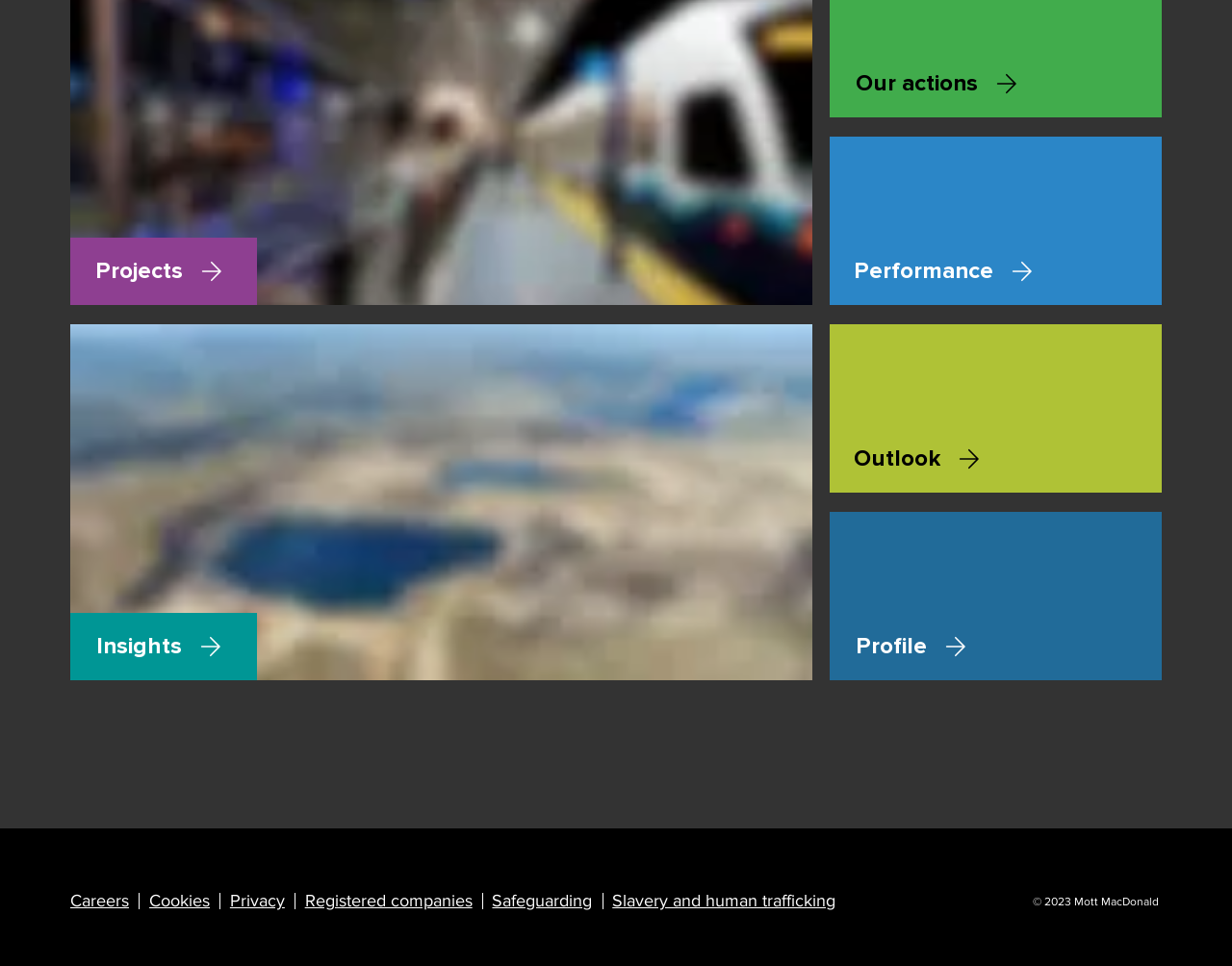What is the purpose of the 'Former gold mine given new lease of life through pumped storage hydropower' project?
Please respond to the question with a detailed and well-explained answer.

The link 'Former gold mine given new lease of life through pumped storage hydropower' is categorized under 'Insights', which suggests that the purpose of this project is to provide insights or knowledge.